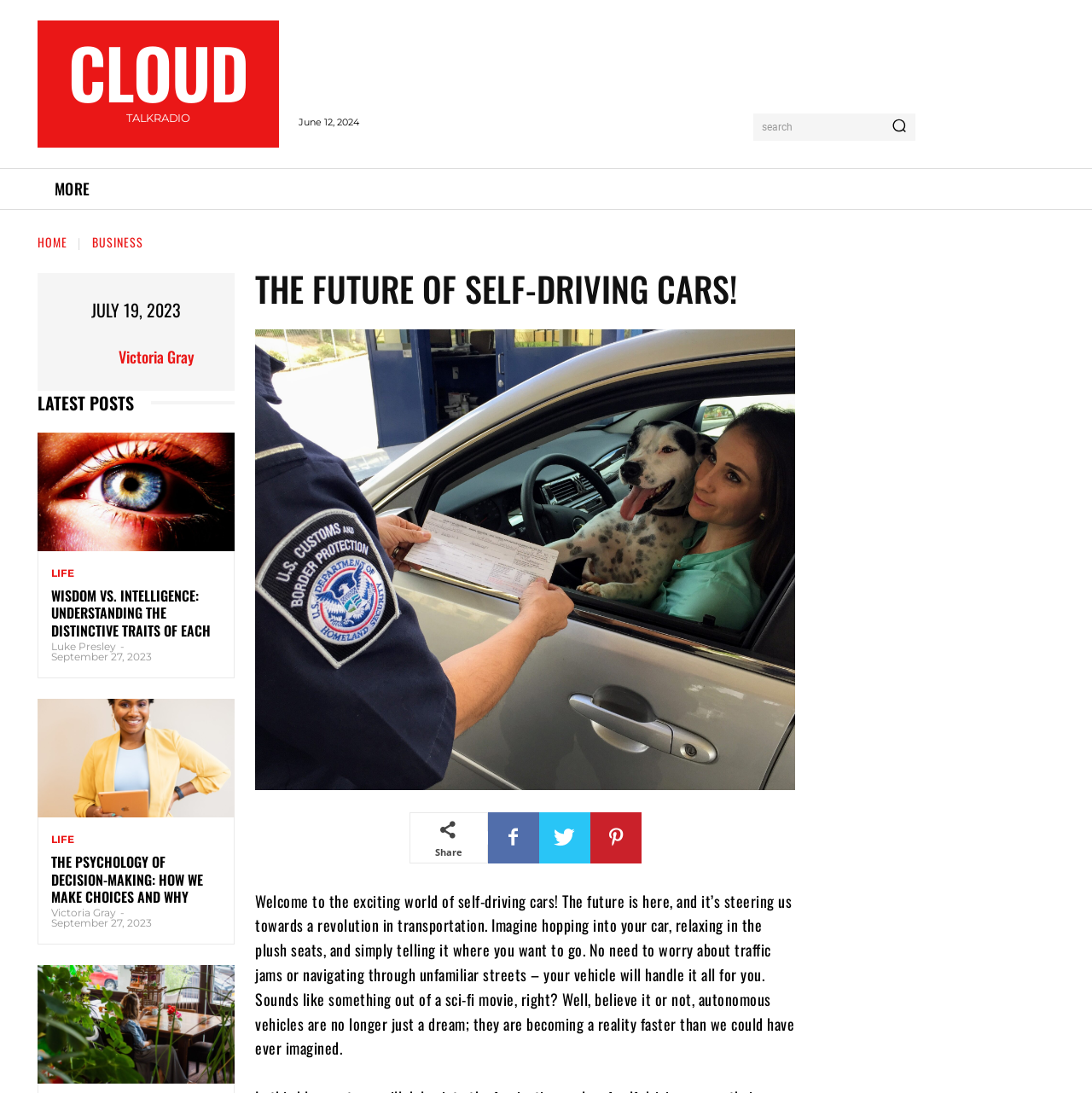Please identify the bounding box coordinates of the element's region that should be clicked to execute the following instruction: "Search for something". The bounding box coordinates must be four float numbers between 0 and 1, i.e., [left, top, right, bottom].

[0.69, 0.104, 0.839, 0.128]